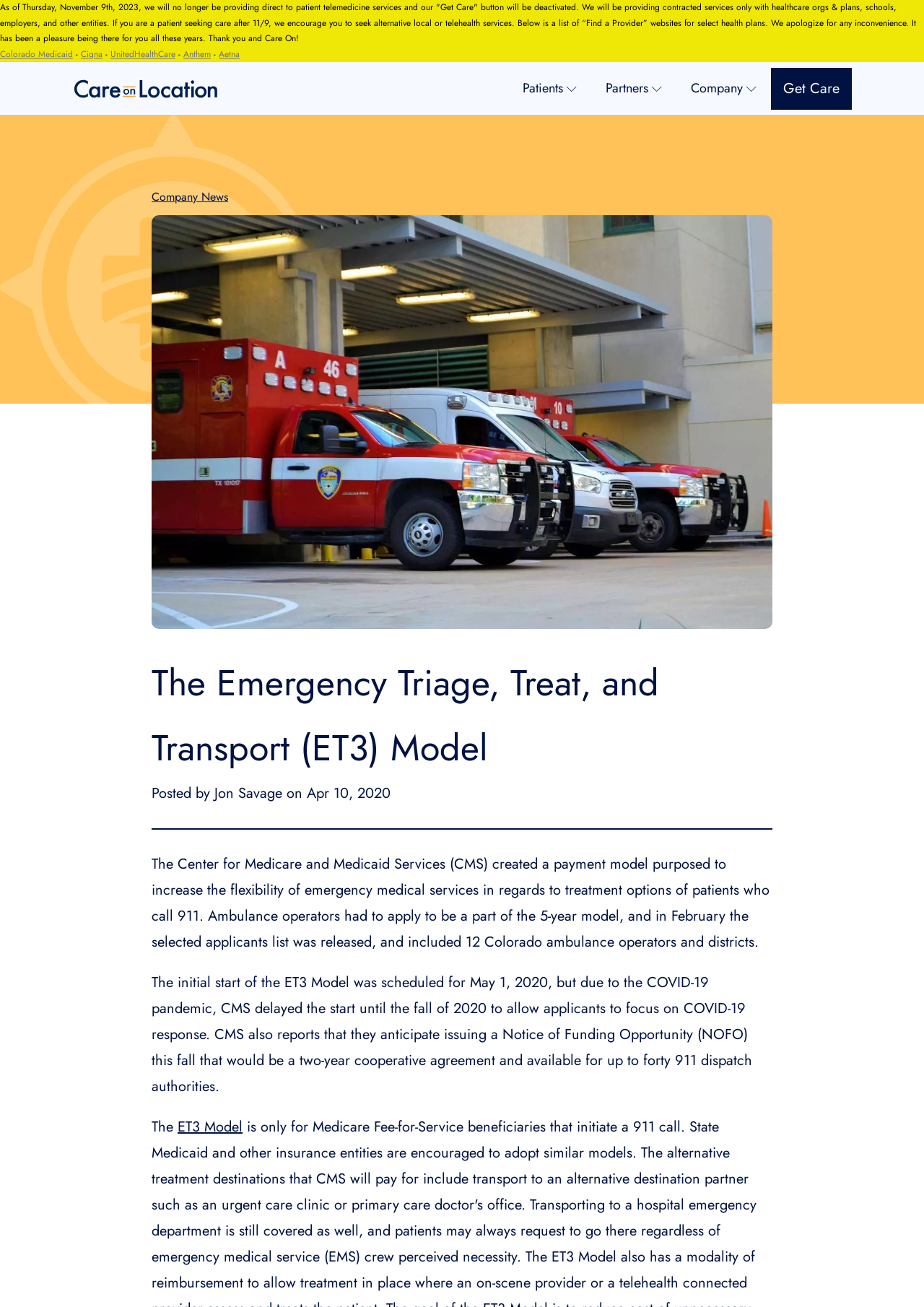Locate the bounding box coordinates of the clickable part needed for the task: "Click on the 'Company News' link".

[0.164, 0.143, 0.247, 0.159]